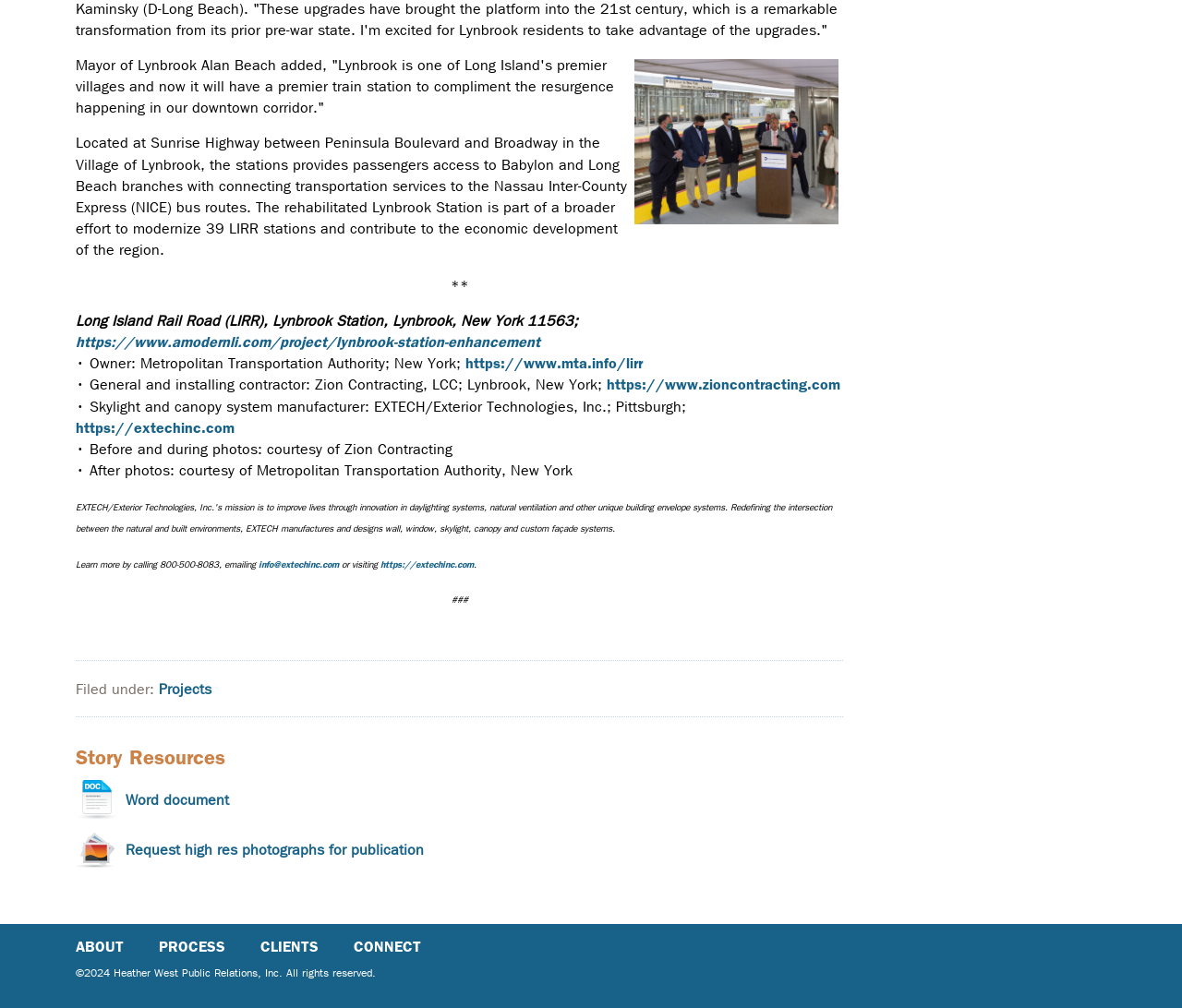Can you specify the bounding box coordinates of the area that needs to be clicked to fulfill the following instruction: "Visit LIRR website"?

[0.394, 0.352, 0.544, 0.369]